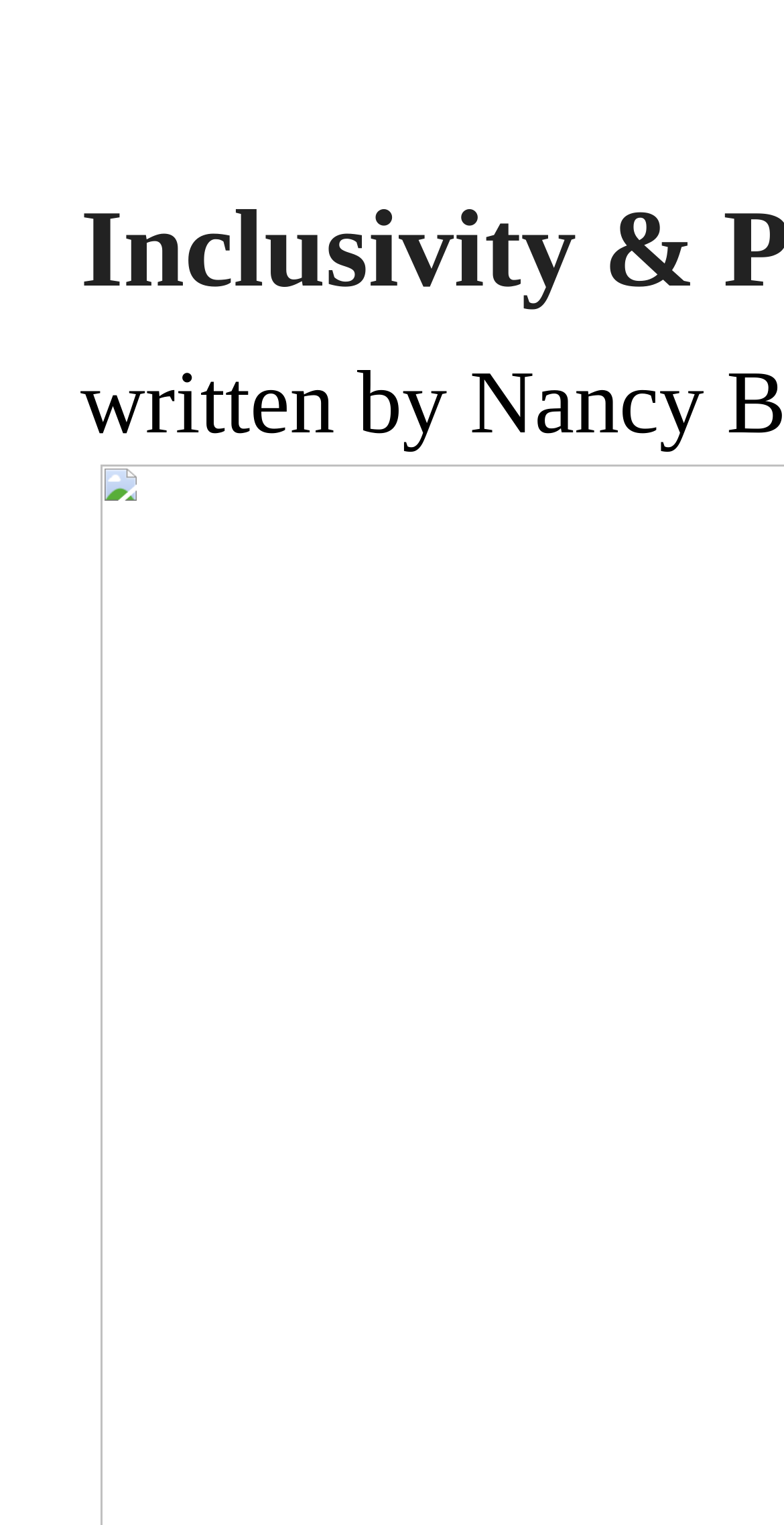Please extract the primary headline from the webpage.

Inclusivity & People with Disabilities